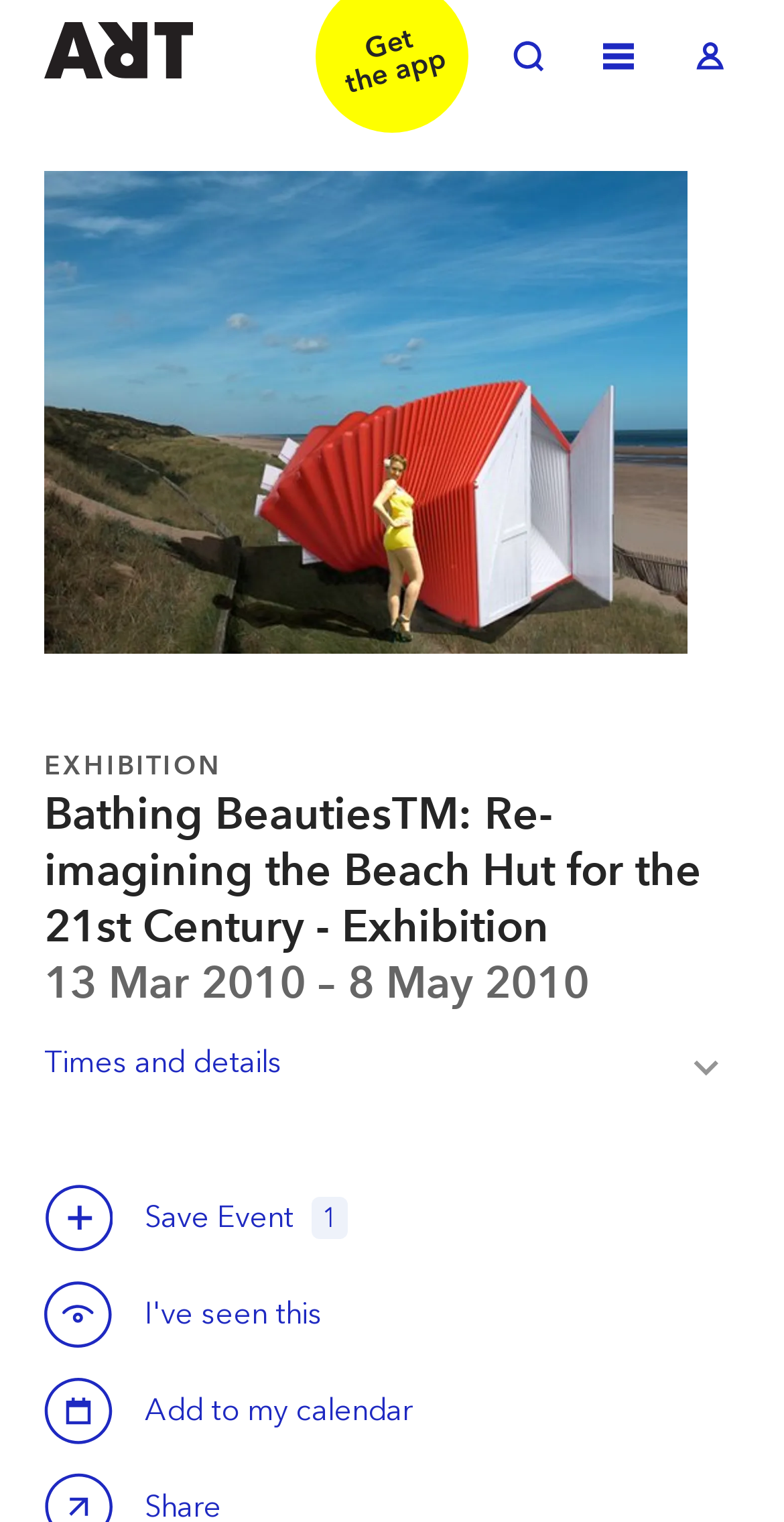Indicate the bounding box coordinates of the clickable region to achieve the following instruction: "Zoom in."

[0.056, 0.112, 0.877, 0.43]